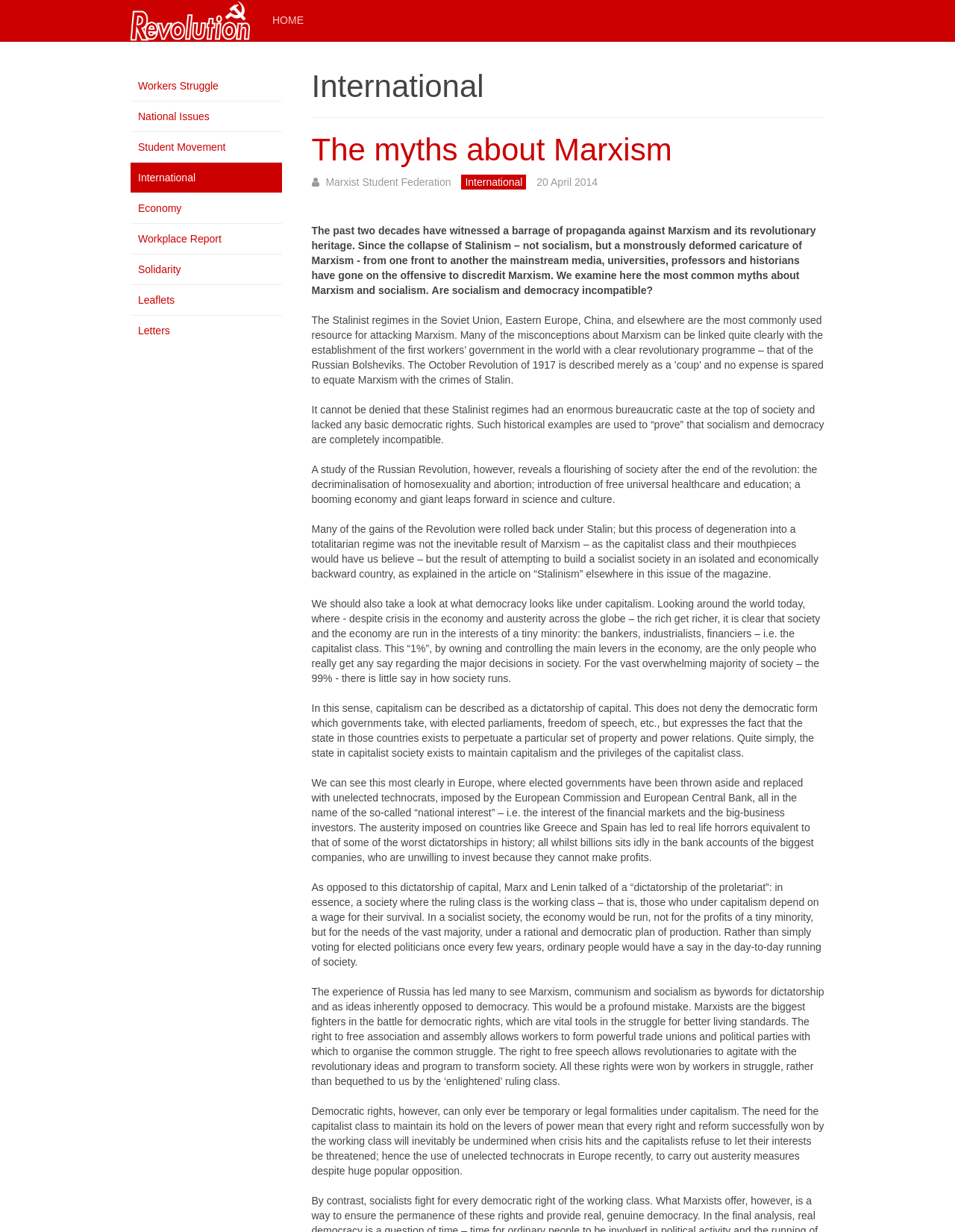Show the bounding box coordinates for the HTML element as described: "The myths about Marxism".

[0.326, 0.107, 0.704, 0.136]